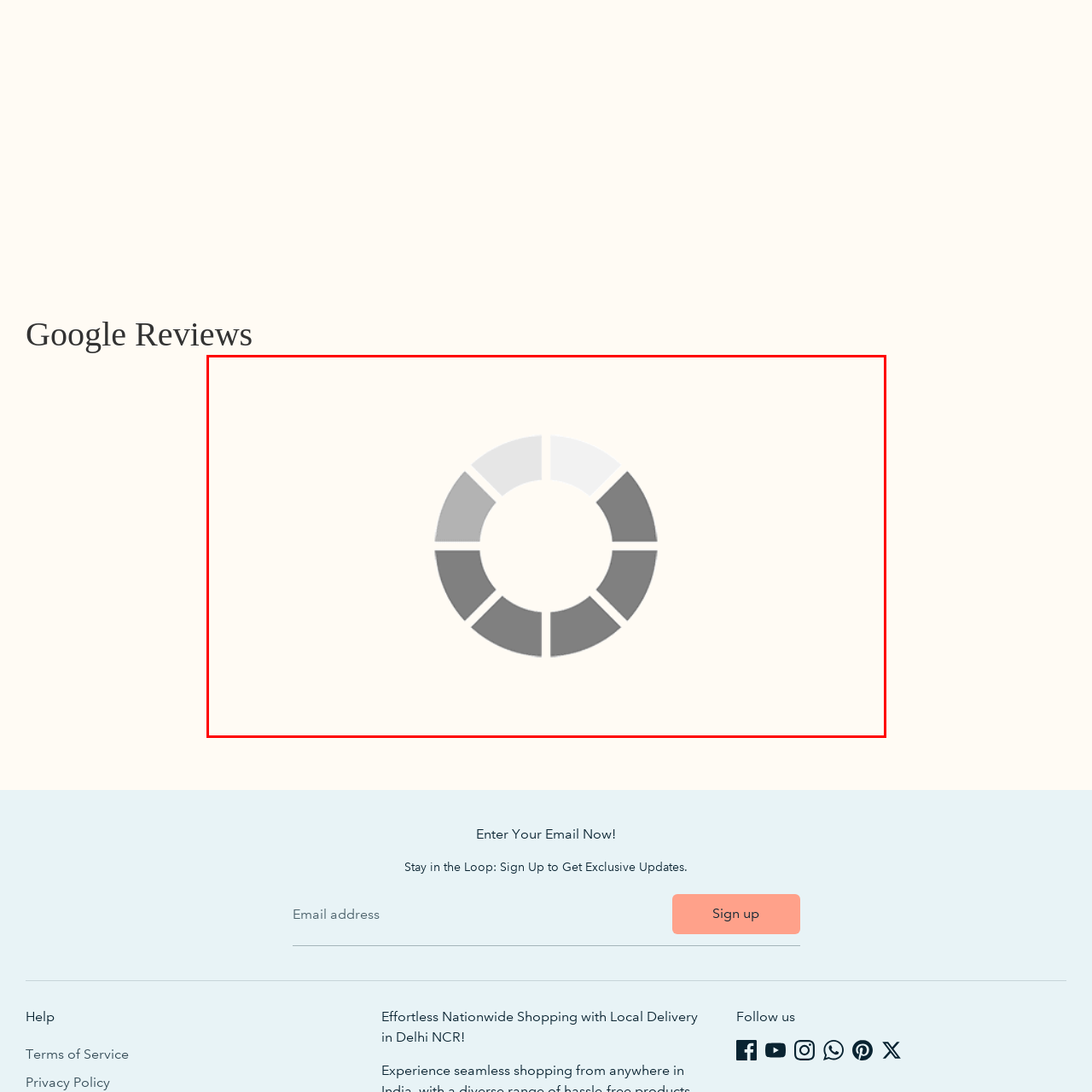Review the image segment marked with the grey border and deliver a thorough answer to the following question, based on the visual information provided: 
What is the purpose of the loading spinner?

According to the caption, the loading spinner is used to signify that content is being loaded or processed, indicating to the user that they need to wait briefly for information or features to become available.